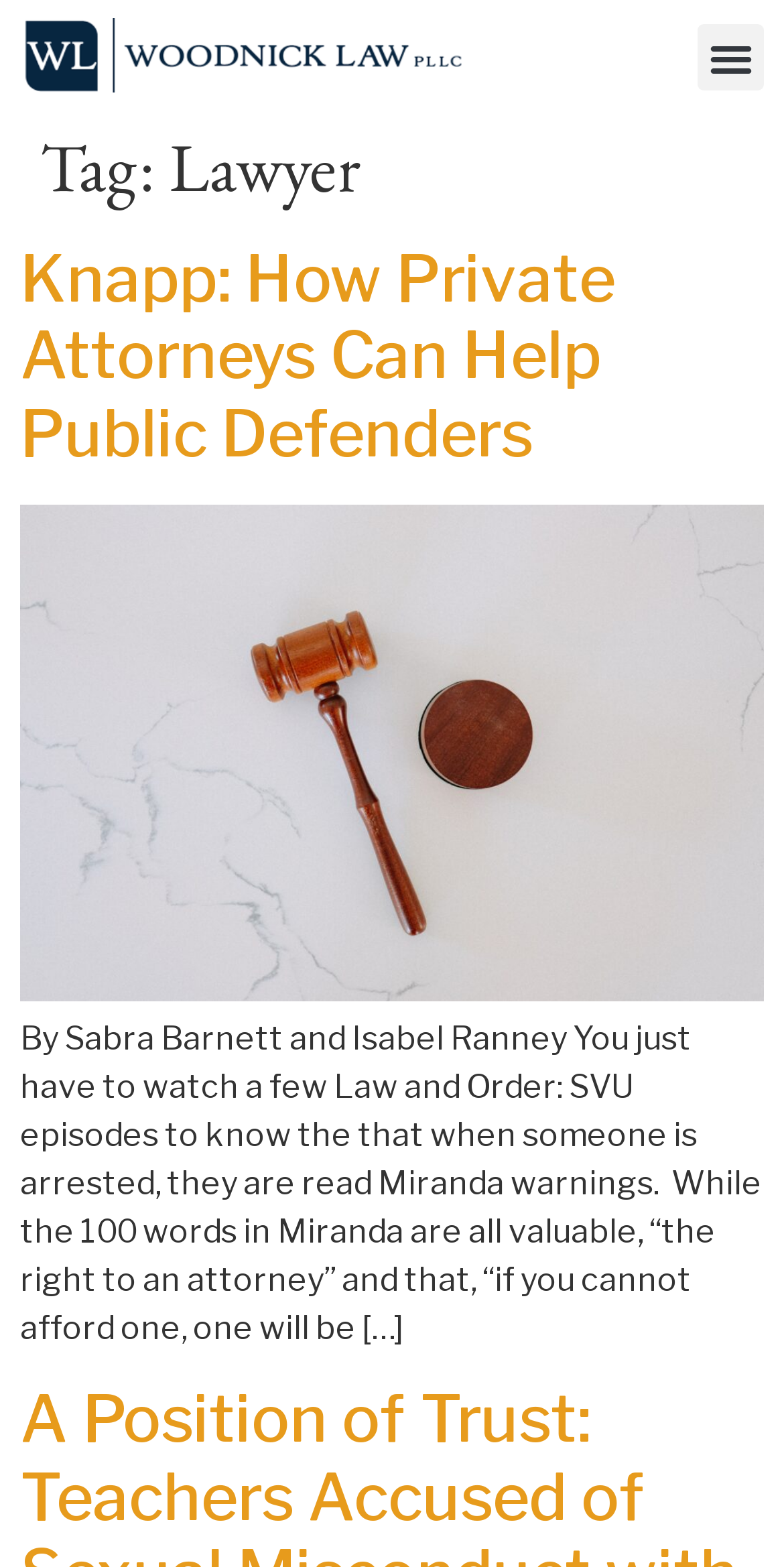Please analyze the image and provide a thorough answer to the question:
Who are the authors of the article?

The authors of the article are mentioned in the text as 'By Sabra Barnett and Isabel Ranney', which is located below the title of the article.